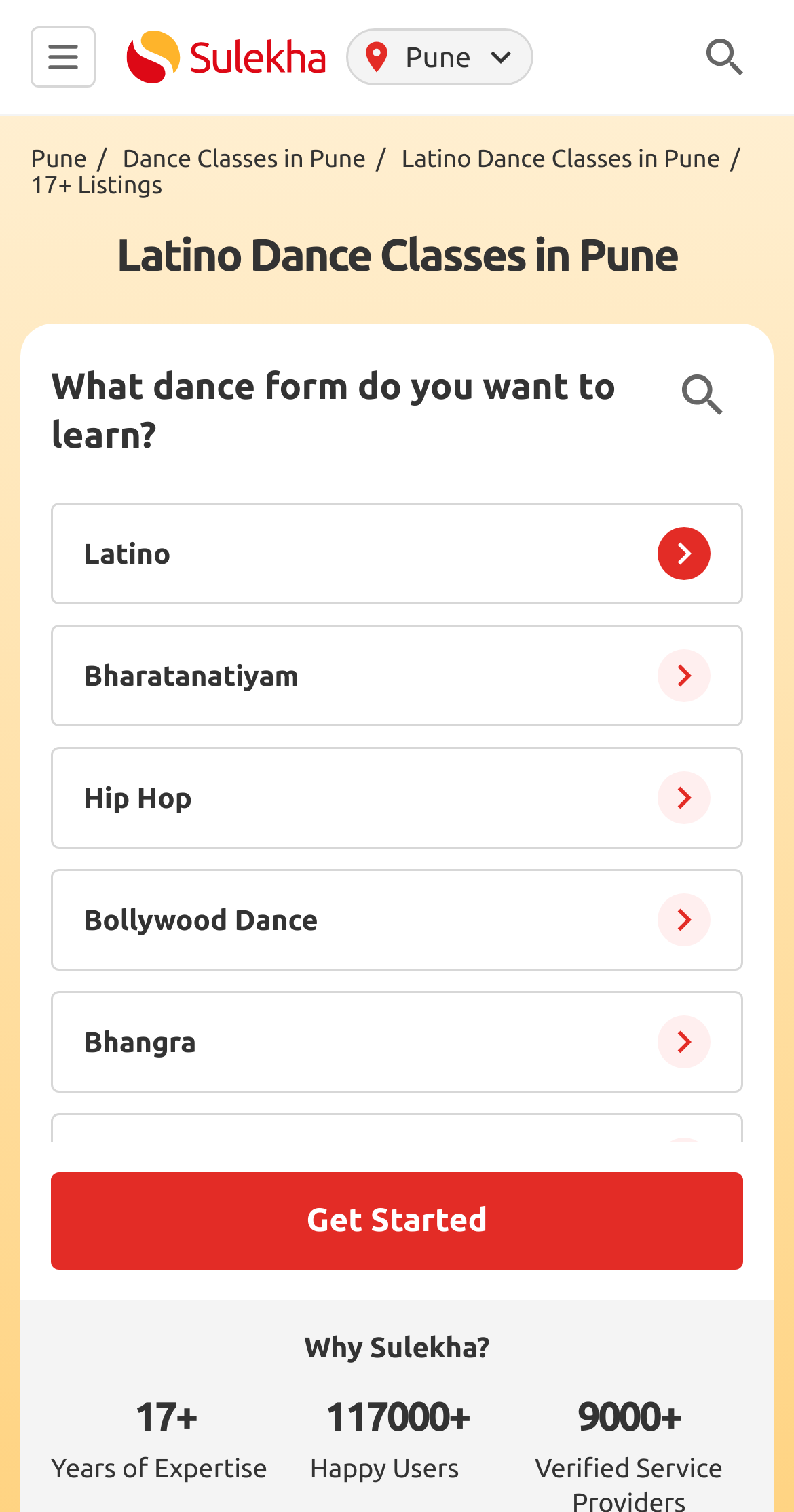Articulate a detailed summary of the webpage's content and design.

This webpage is about Latin dance classes in Pune, India. At the top left, there is a small image, followed by a link to "Sulekha" with an SVG icon. To the right of the link, there are three more images. Below these elements, there is a horizontal row of links, including "Pune/", "Dance Classes in Pune/", and "Latino Dance Classes in Pune/". Next to these links, there is a text "17+ Listings".

The main heading "Latino Dance Classes in Pune" is centered at the top of the page. Below this heading, there is a subheading "What dance form do you want to learn?" with an image to its right. Underneath, there is a list of radio buttons for selecting different dance forms, including Latino, Bharatanatiyam, Hip Hop, and others.

To the right of the radio buttons, there is a prominent "Get Started" button. At the bottom of the page, there are several sections of text, including "Why Sulekha?", "17+ Years of Expertise", "117000+ Happy Users", and "9000+ Listings". These sections are arranged in a grid-like pattern, with the text "Years of Expertise" and "Happy Users" aligned vertically, and the numbers "17+", "117000+", and "9000+" aligned vertically below them.